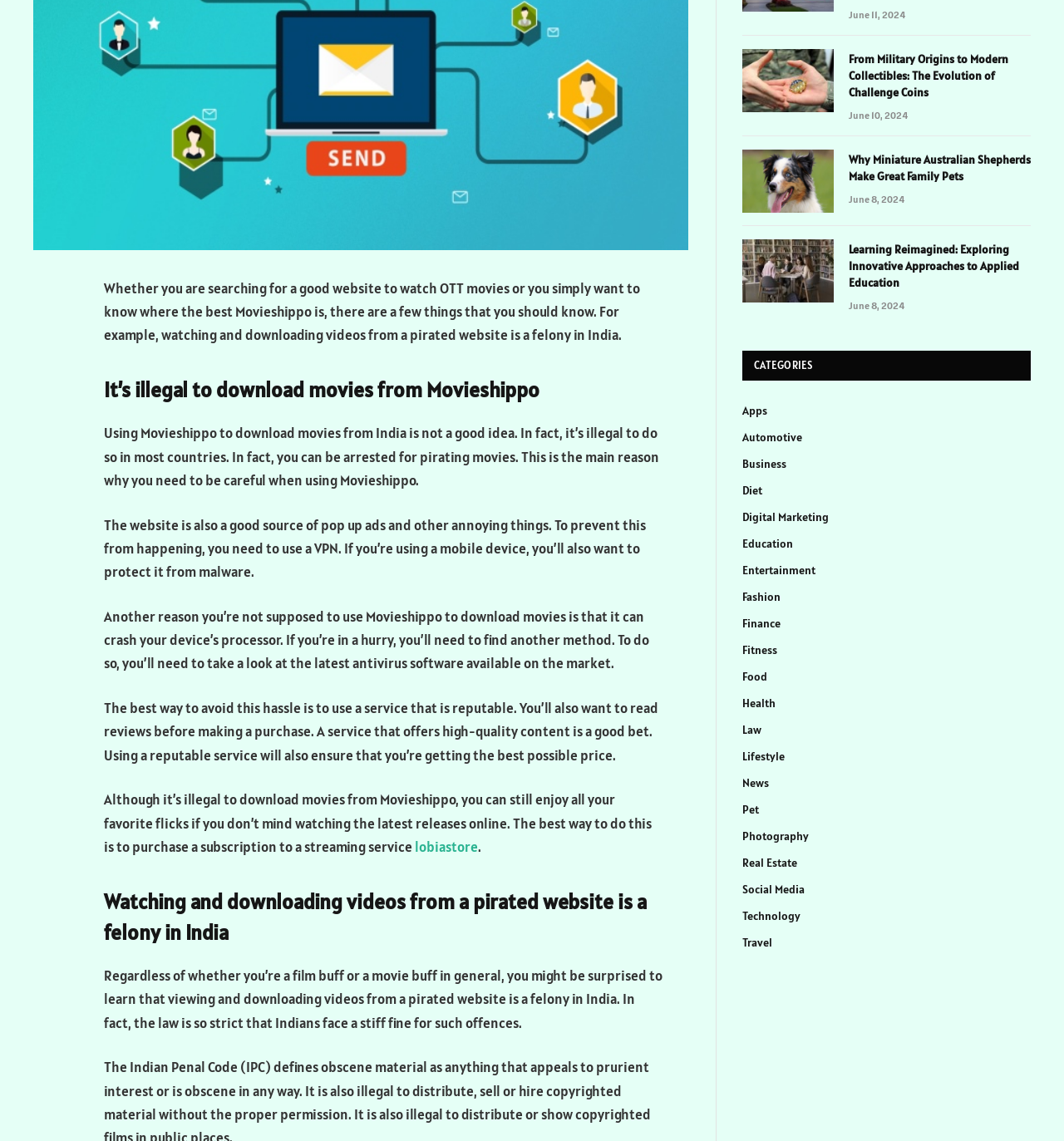Provide the bounding box coordinates in the format (top-left x, top-left y, bottom-right x, bottom-right y). All values are floating point numbers between 0 and 1. Determine the bounding box coordinate of the UI element described as: Fashion

[0.698, 0.516, 0.734, 0.529]